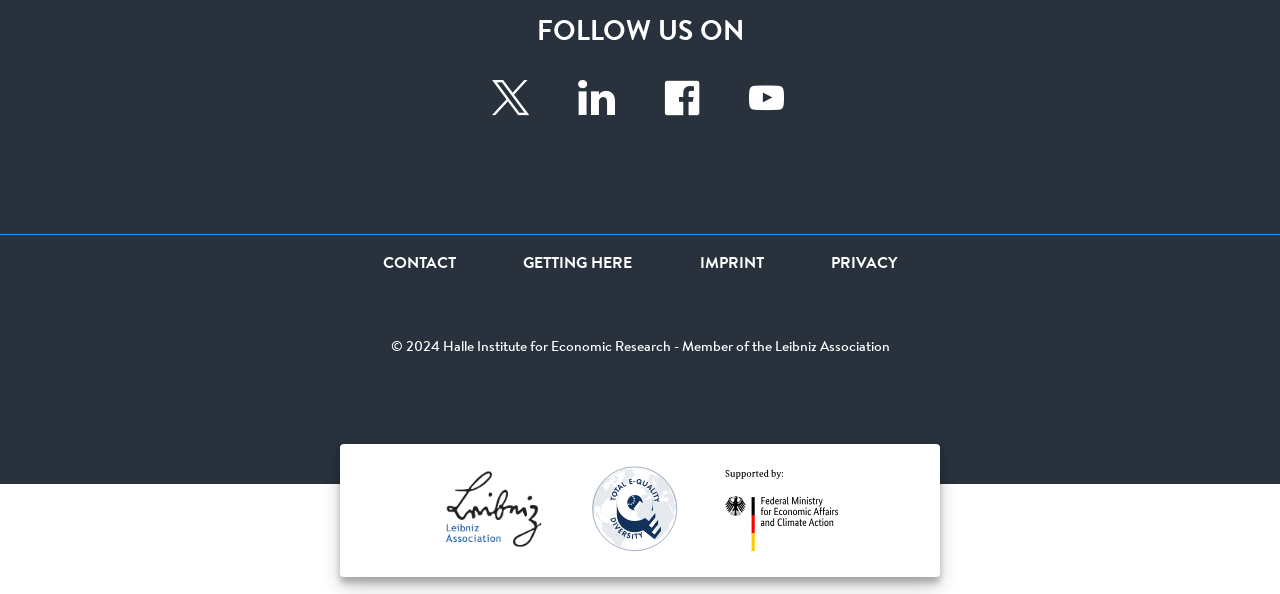How many social media links are there?
Examine the image and give a concise answer in one word or a short phrase.

4